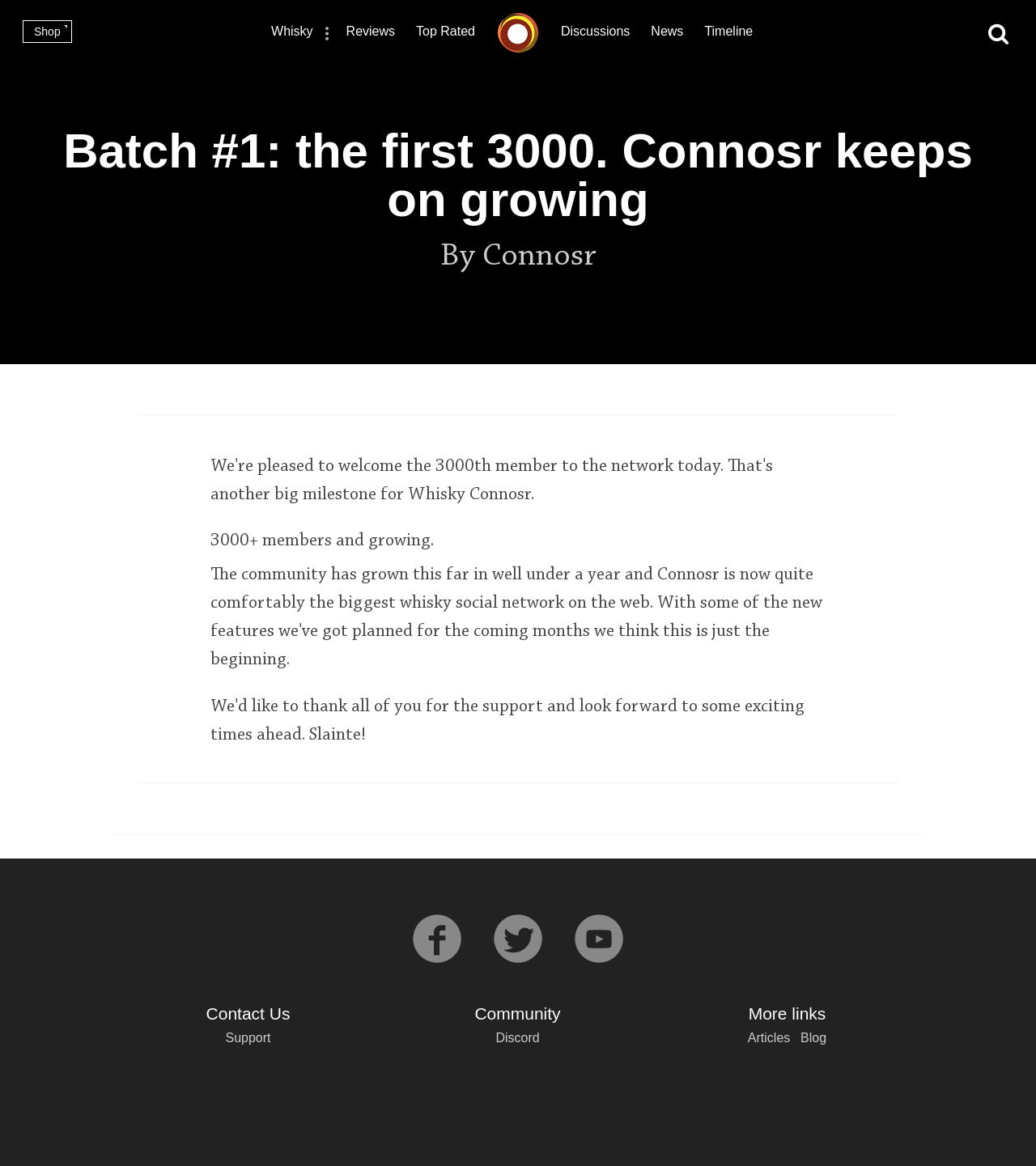Please identify the bounding box coordinates of the element on the webpage that should be clicked to follow this instruction: "Enter your email address". The bounding box coordinates should be given as four float numbers between 0 and 1, formatted as [left, top, right, bottom].

None